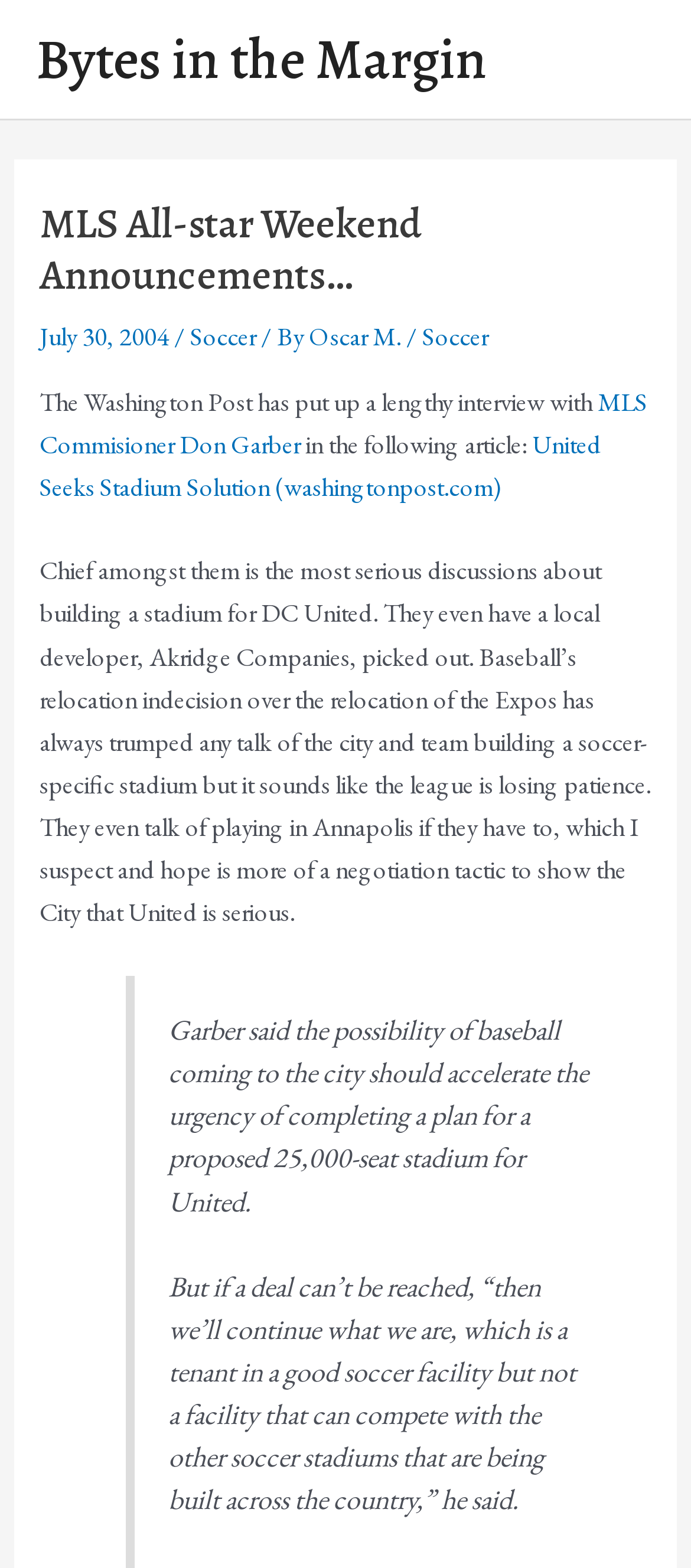Refer to the image and answer the question with as much detail as possible: What is the alternative location mentioned for DC United's stadium?

The answer can be found in the text 'They even talk of playing in Annapolis if they have to...' which is located in the main content area of the webpage.